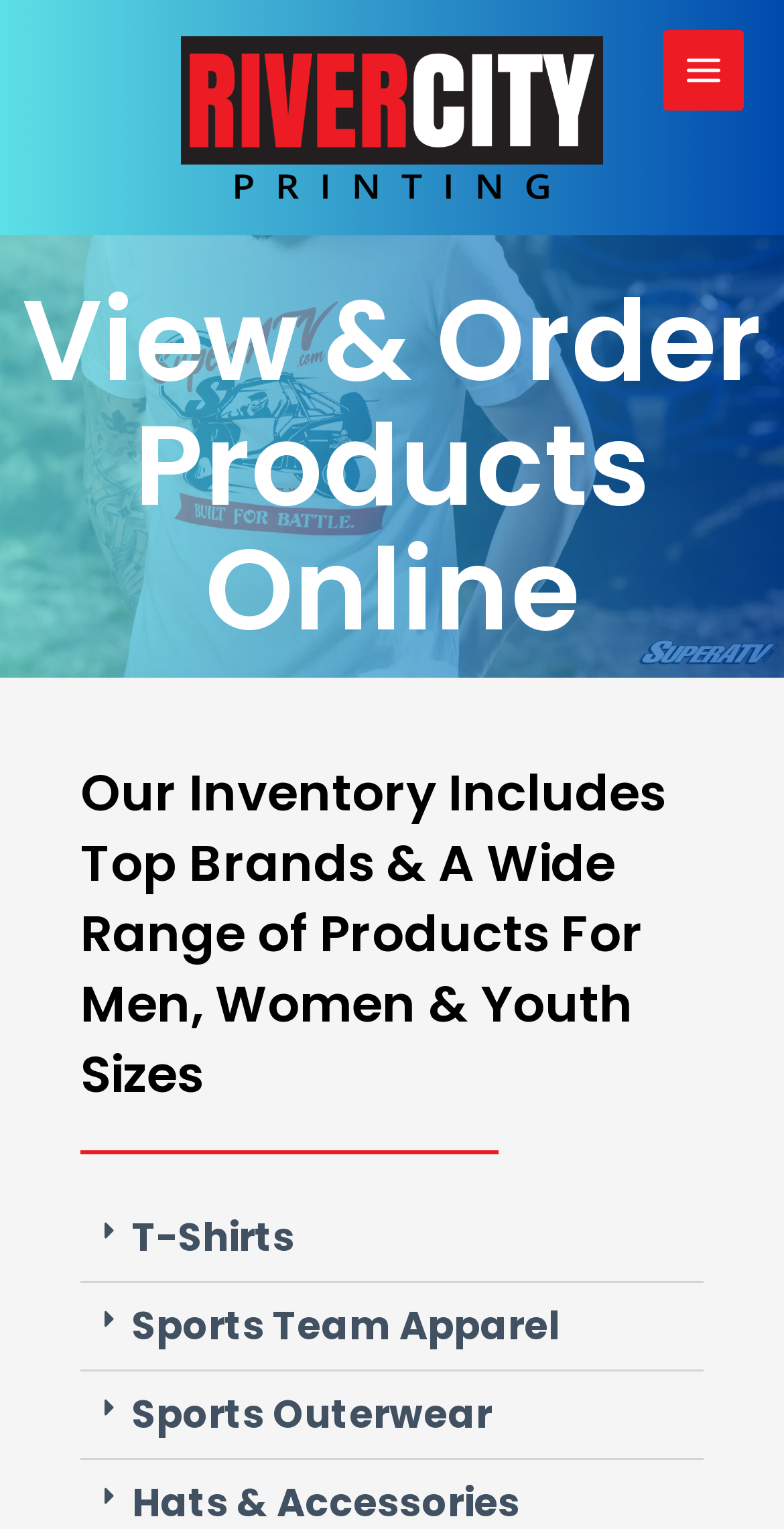Provide a brief response to the question below using one word or phrase:
Are there products for men only?

No